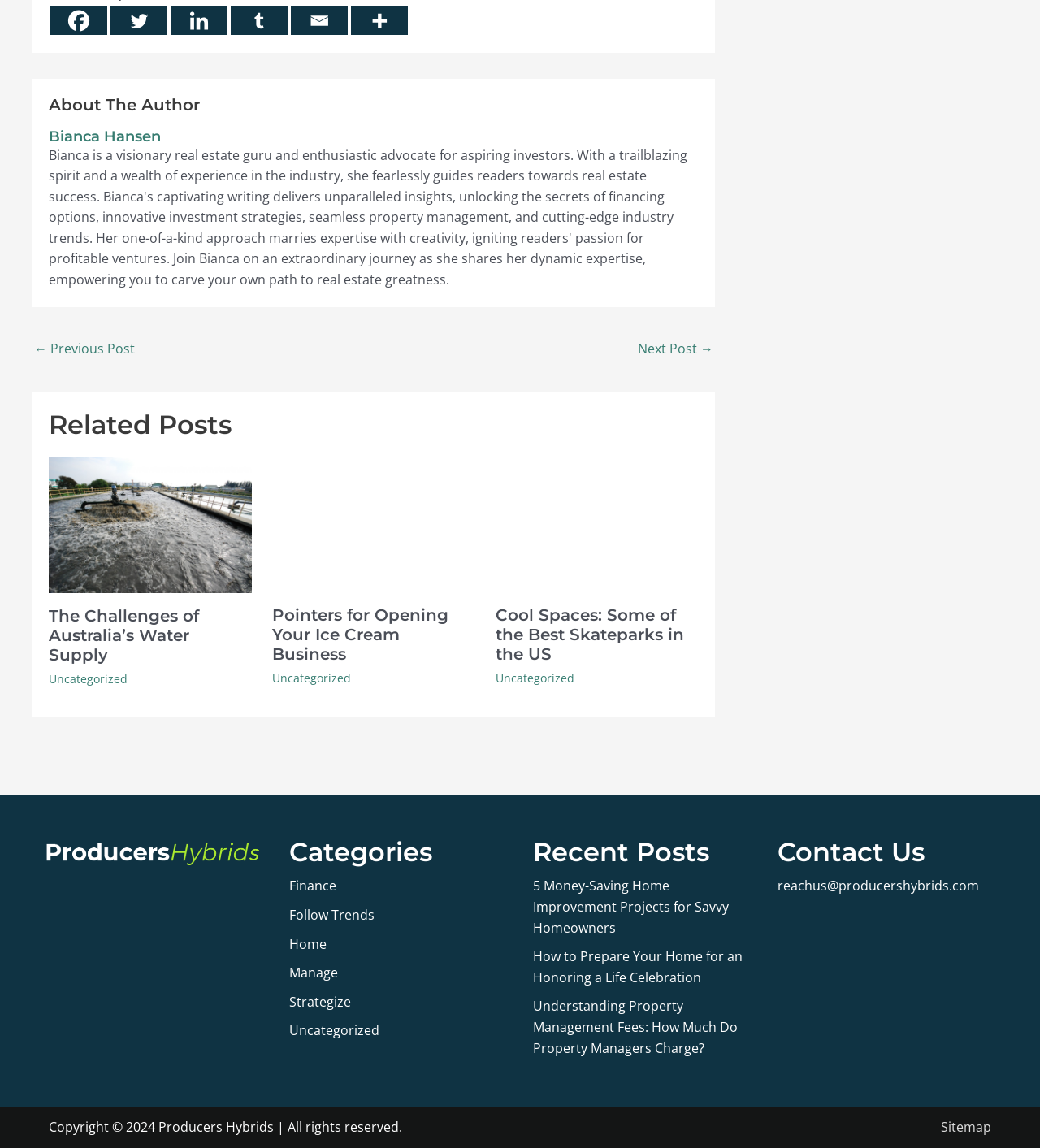Can you find the bounding box coordinates for the element that needs to be clicked to execute this instruction: "Read more about The Challenges of Australia’s Water Supply"? The coordinates should be given as four float numbers between 0 and 1, i.e., [left, top, right, bottom].

[0.047, 0.448, 0.242, 0.464]